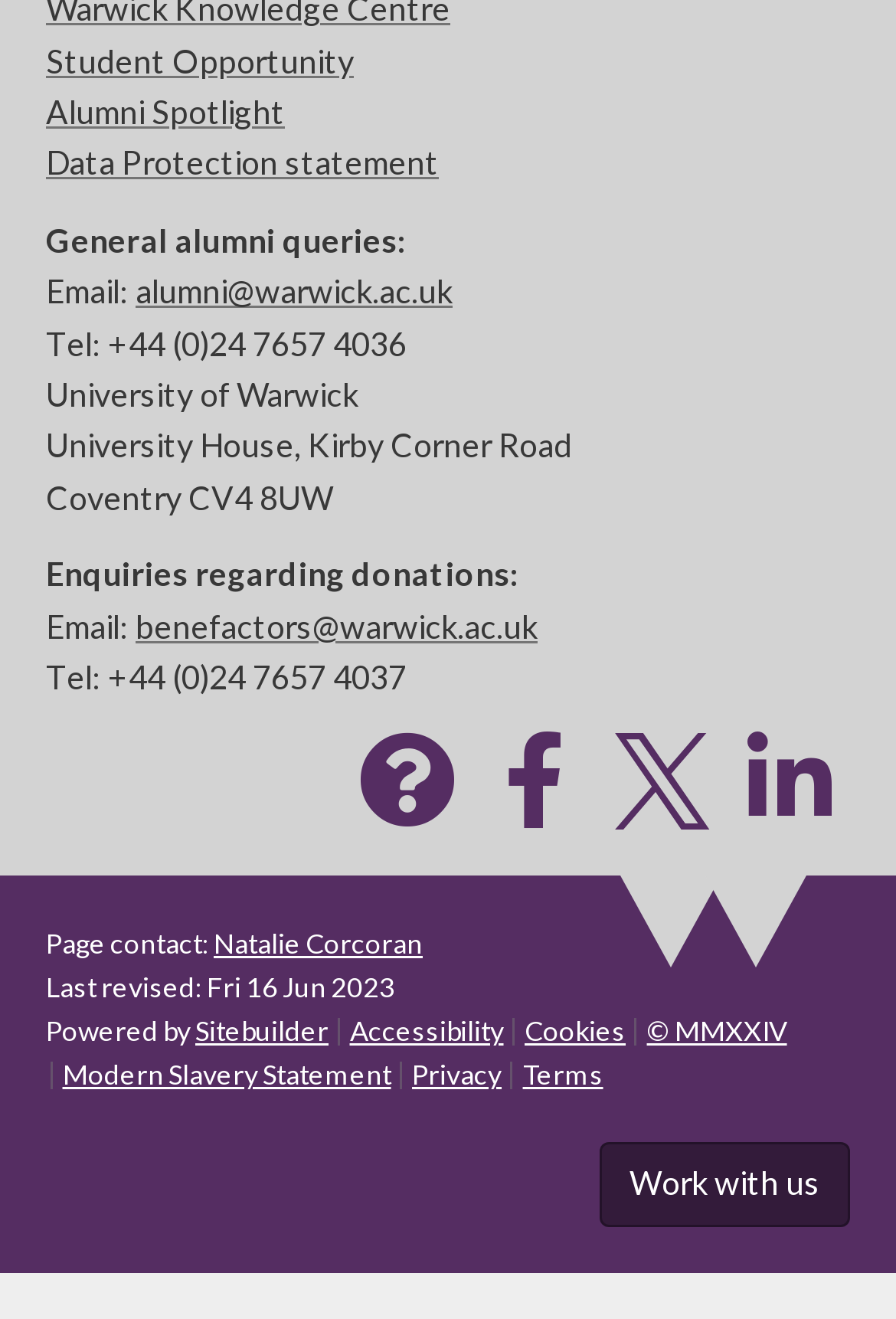Please provide the bounding box coordinates for the element that needs to be clicked to perform the instruction: "Contact the university". The coordinates must consist of four float numbers between 0 and 1, formatted as [left, top, right, bottom].

[0.051, 0.206, 0.505, 0.236]